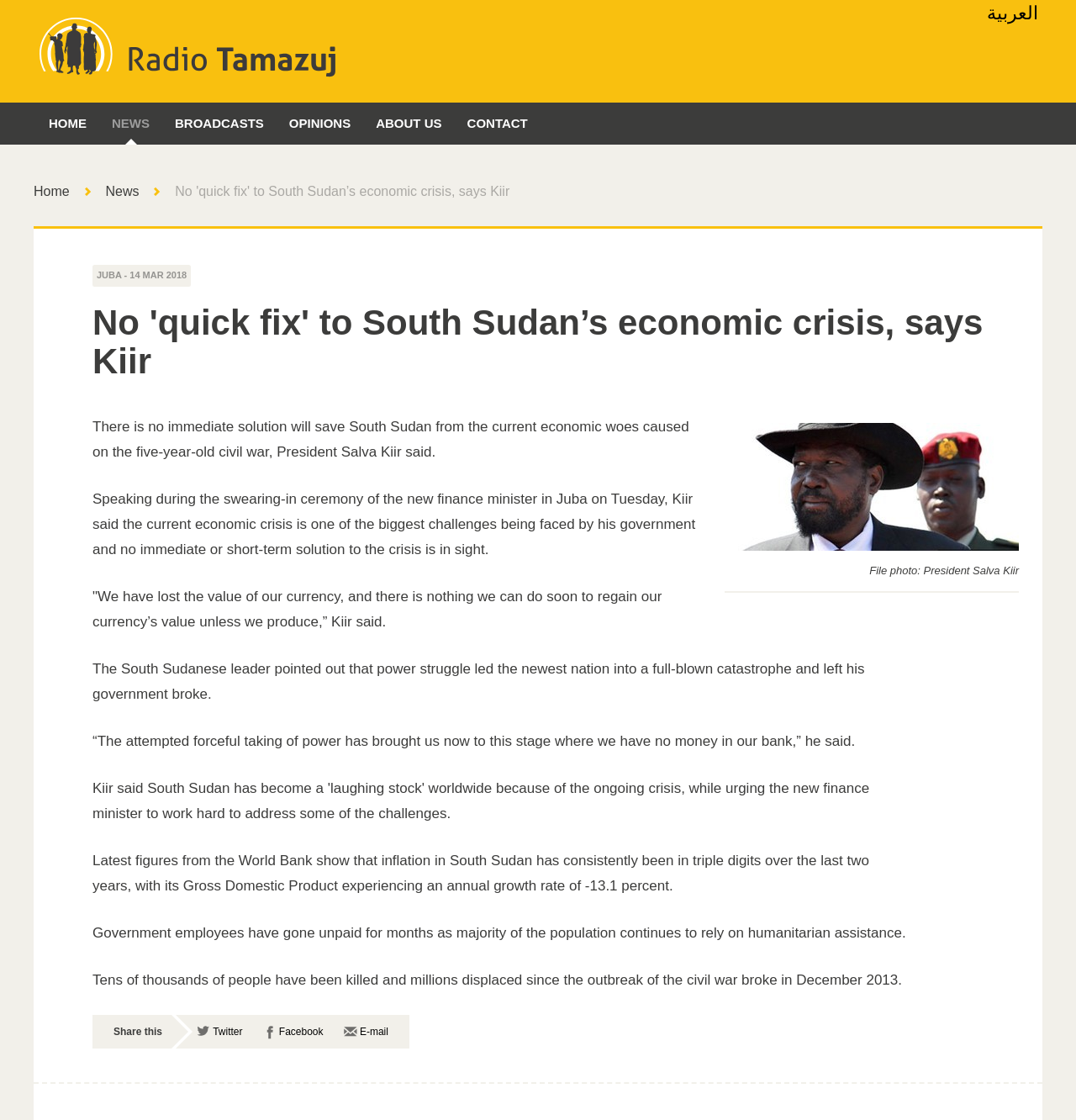Find the bounding box coordinates for the area you need to click to carry out the instruction: "Read about the author". The coordinates should be four float numbers between 0 and 1, indicated as [left, top, right, bottom].

[0.338, 0.092, 0.422, 0.129]